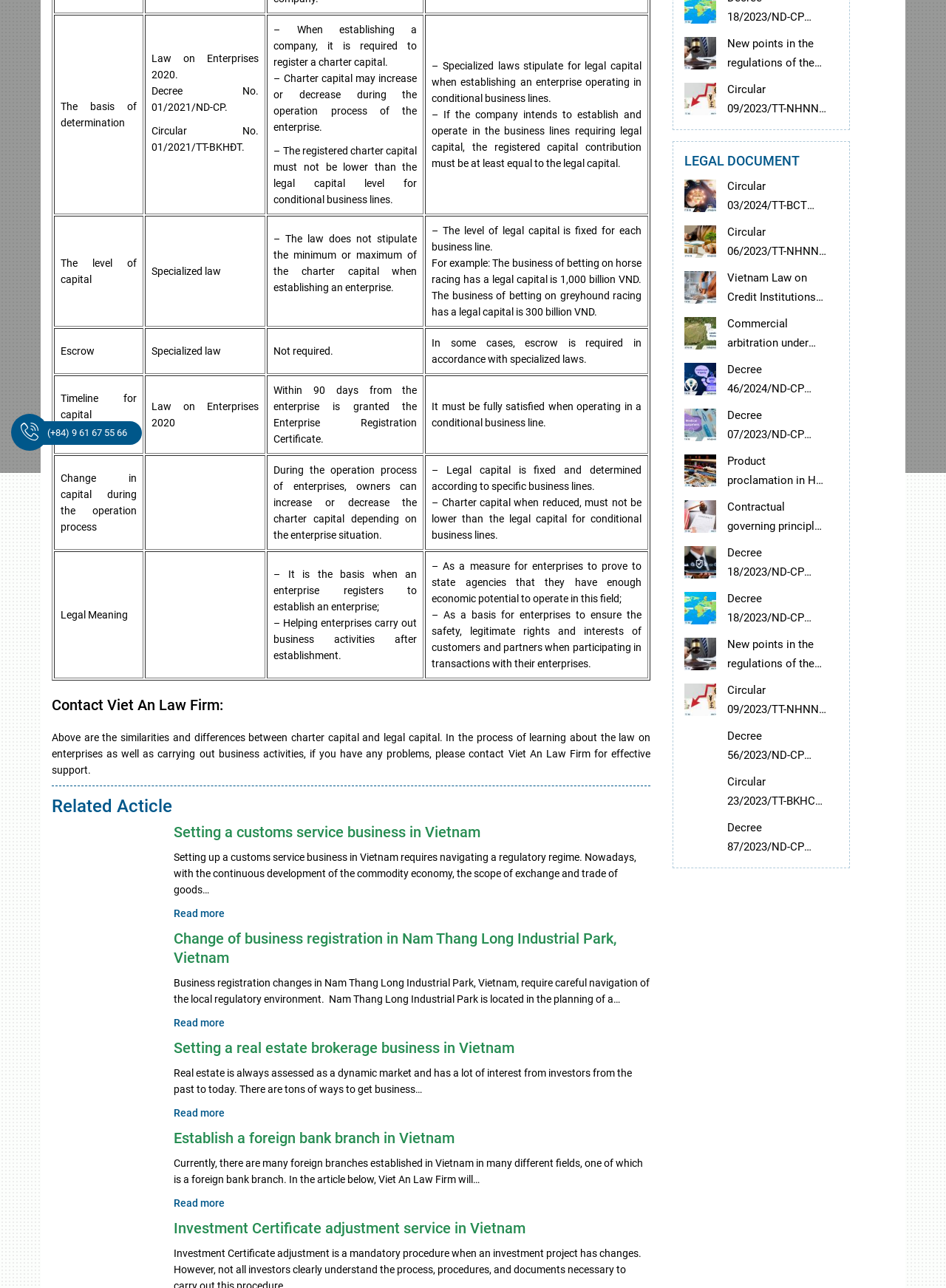Based on the element description Read more, identify the bounding box coordinates for the UI element. The coordinates should be in the format (top-left x, top-left y, bottom-right x, bottom-right y) and within the 0 to 1 range.

[0.184, 0.859, 0.238, 0.869]